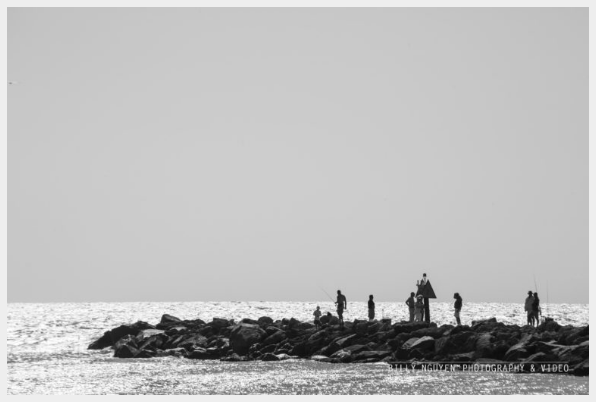What are some people doing in the image?
Please answer the question as detailed as possible.

According to the caption, several people in the image are engaged in fishing, which involves casting their lines into the water in hopes of catching something. This activity is mentioned as one of the leisure pursuits taking place on the rocky jetty.